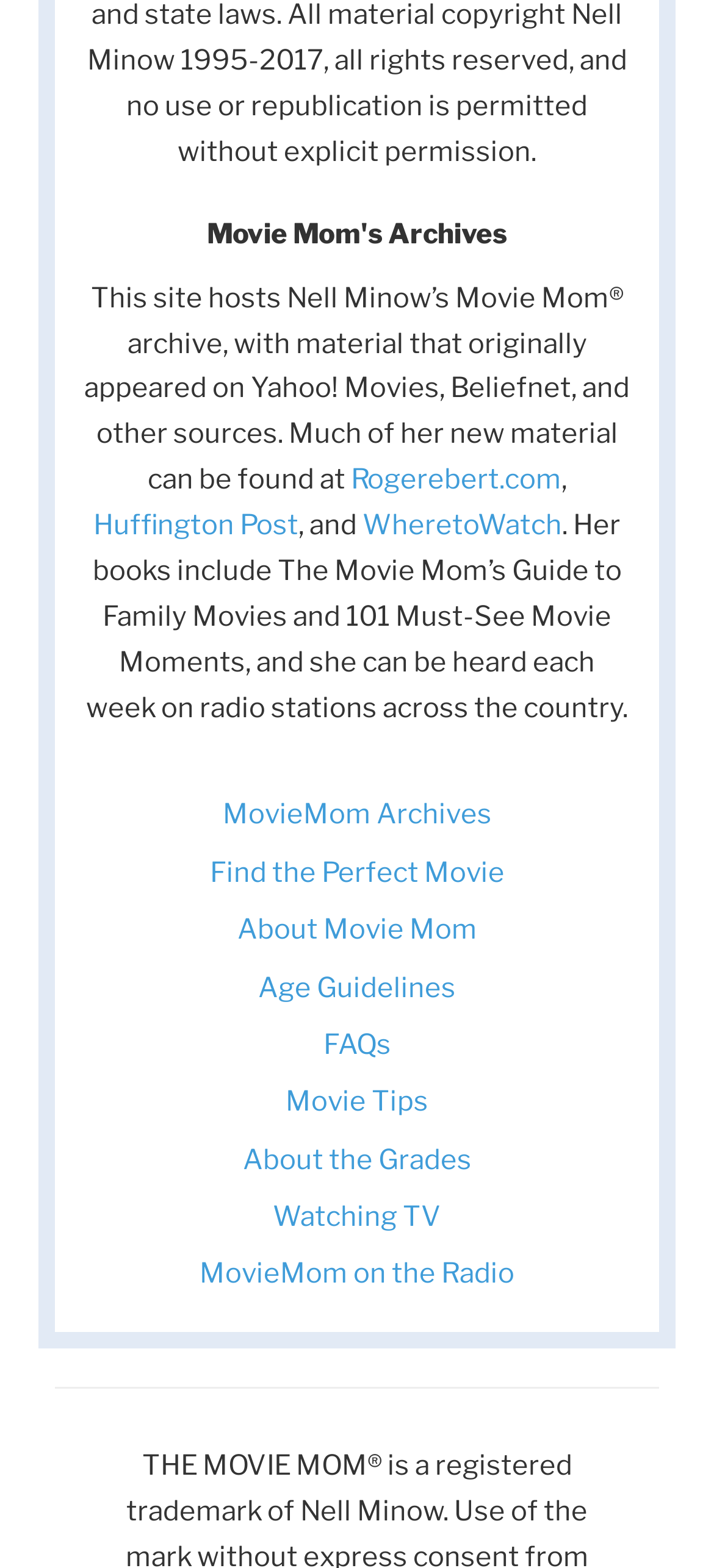Using details from the image, please answer the following question comprehensively:
What is the name of one of Nell Minow's books?

The static text on the webpage mentions that Nell Minow has written 'The Movie Mom’s Guide to Family Movies' and '101 Must-See Movie Moments', indicating that this is one of her books.